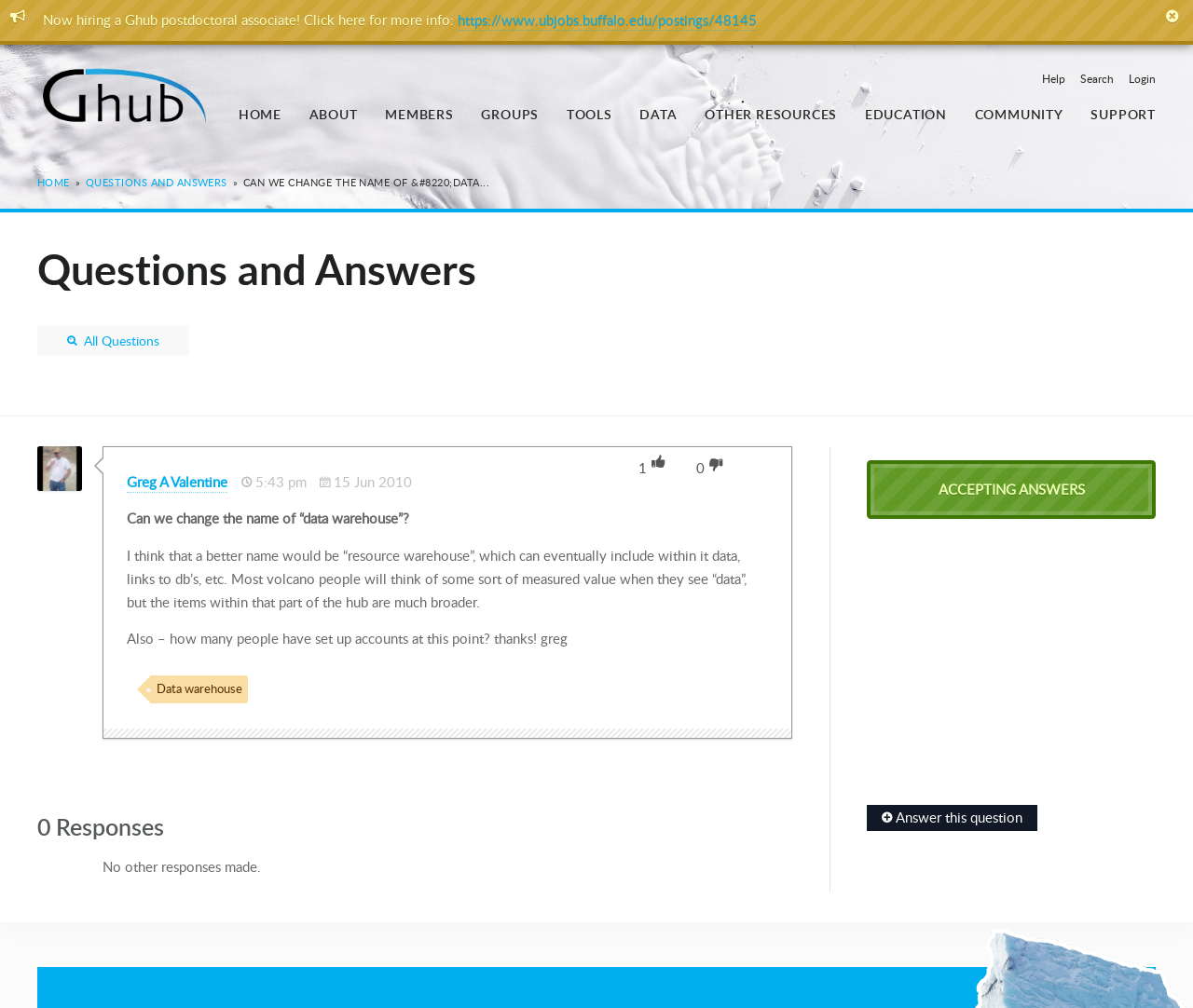Please determine the bounding box coordinates for the element that should be clicked to follow these instructions: "Click the Ghub logo".

[0.031, 0.096, 0.172, 0.125]